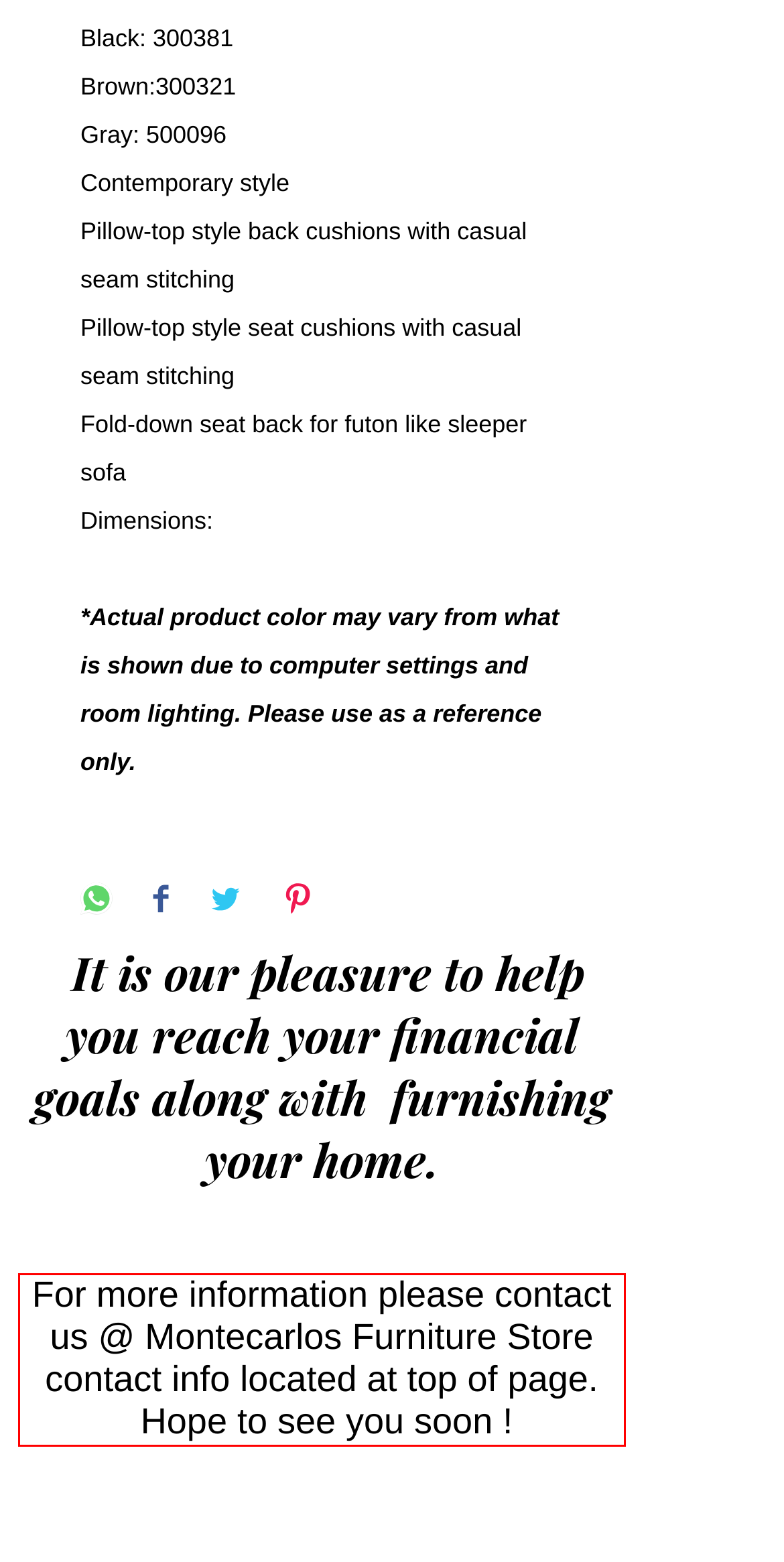You have a screenshot of a webpage with a red bounding box. Identify and extract the text content located inside the red bounding box.

For more information please contact us @ Montecarlos Furniture Store contact info located at top of page. Hope to see you soon !